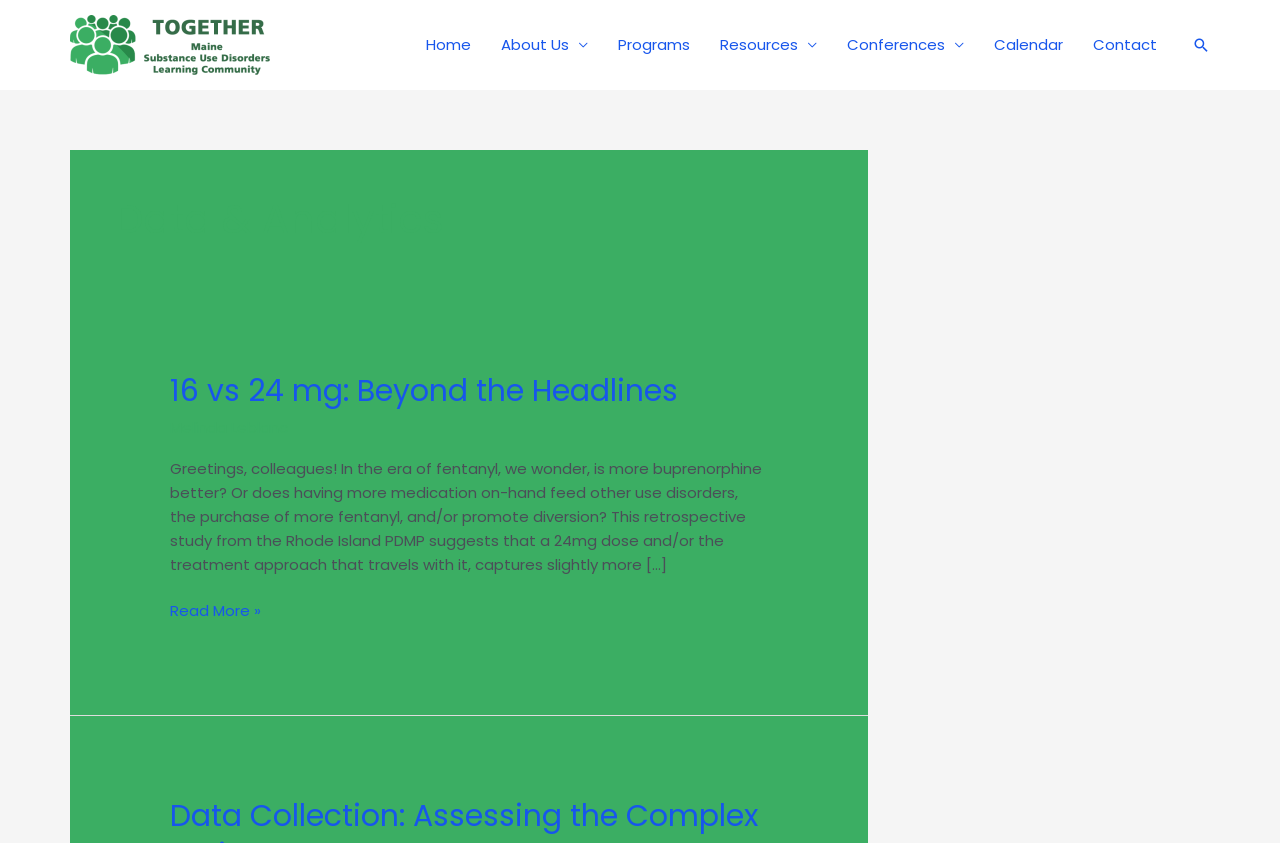What is the title of the article?
Refer to the image and provide a detailed answer to the question.

I looked at the article section and found the heading '16 vs 24 mg: Beyond the Headlines', which is the title of the article.